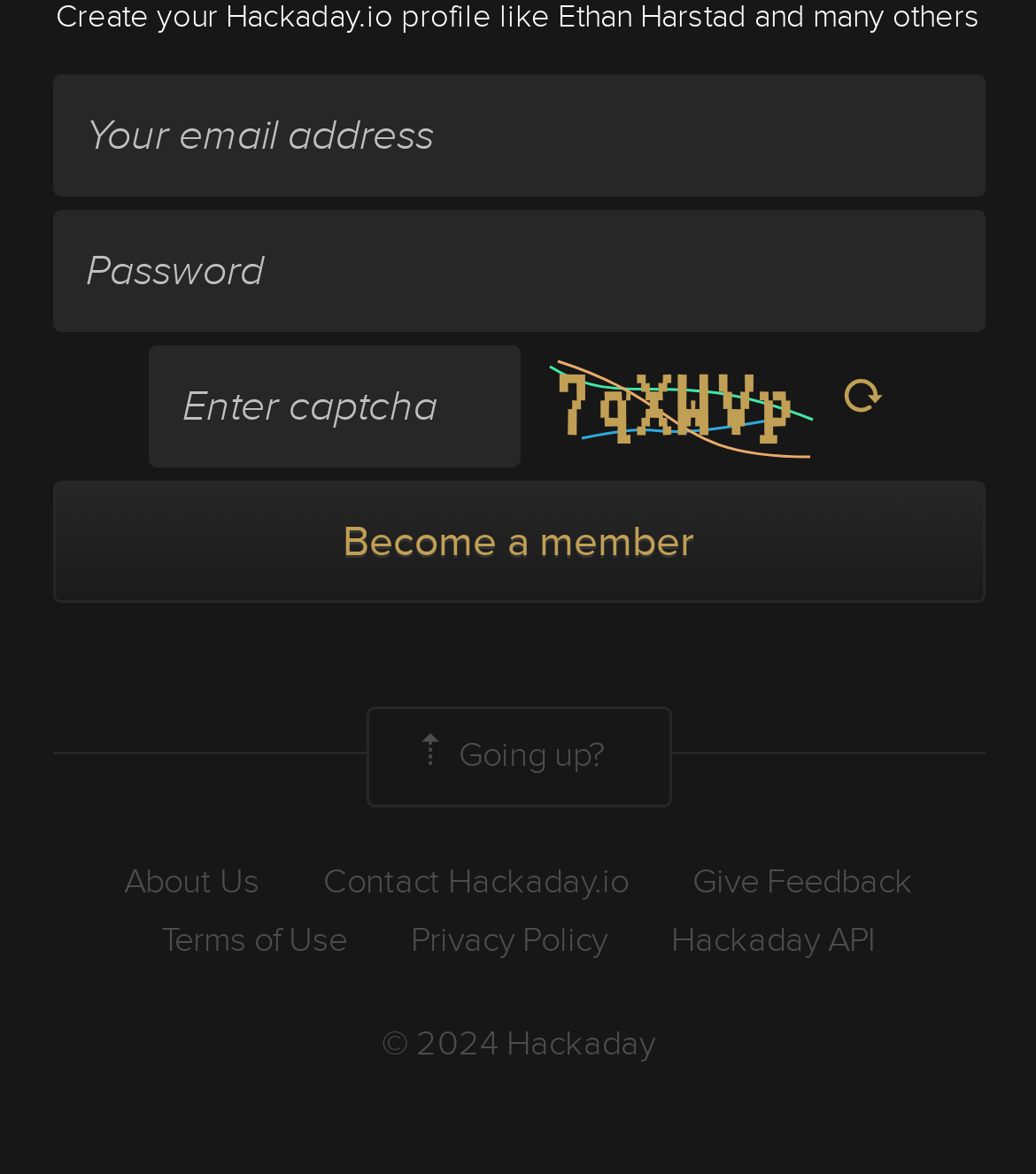What is the purpose of the textbox at the top?
Offer a detailed and full explanation in response to the question.

The textbox at the top has a label 'Your email address' and is likely used to input an email address for login or registration purposes.